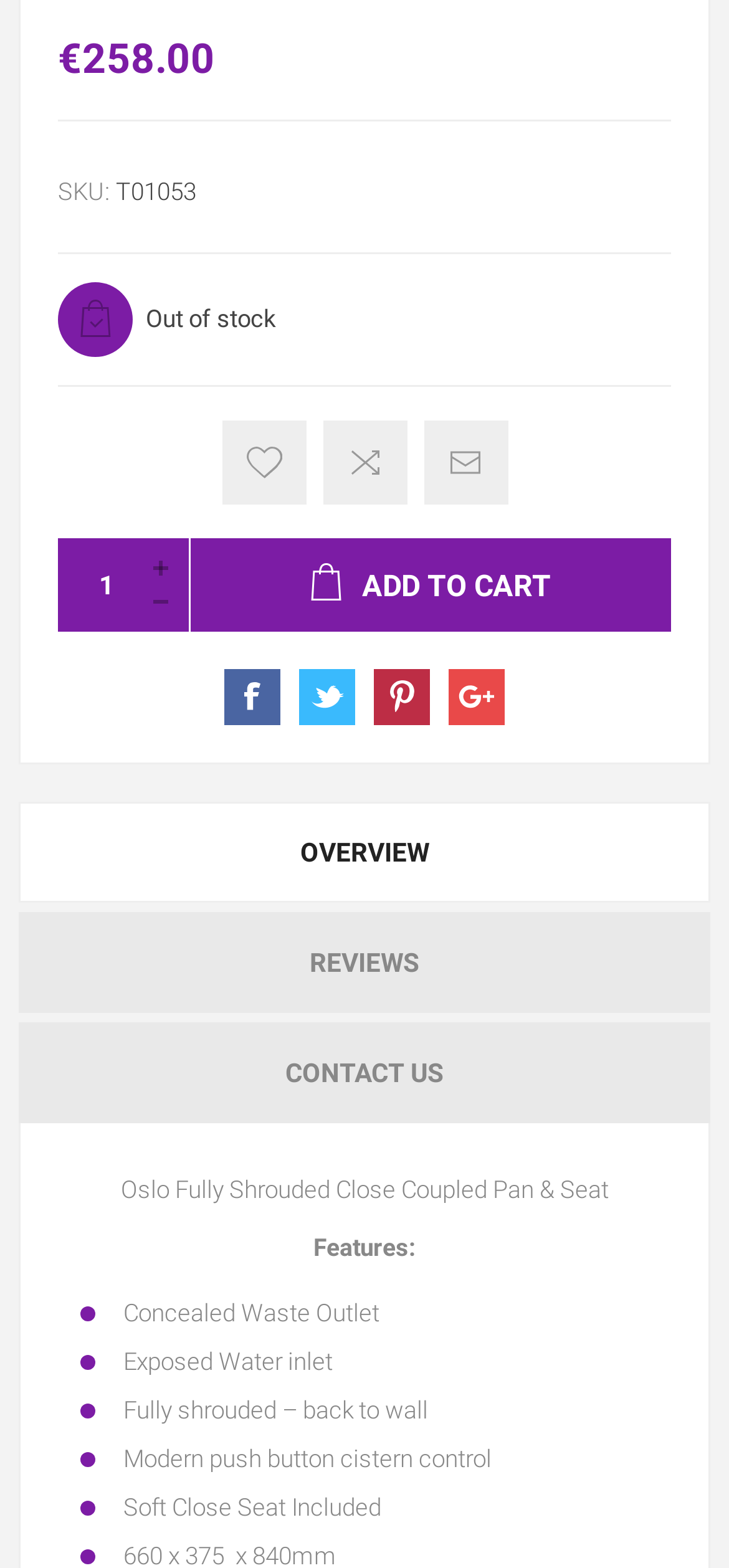Given the description of the UI element: "Reviews", predict the bounding box coordinates in the form of [left, top, right, bottom], with each value being a float between 0 and 1.

[0.026, 0.581, 0.974, 0.646]